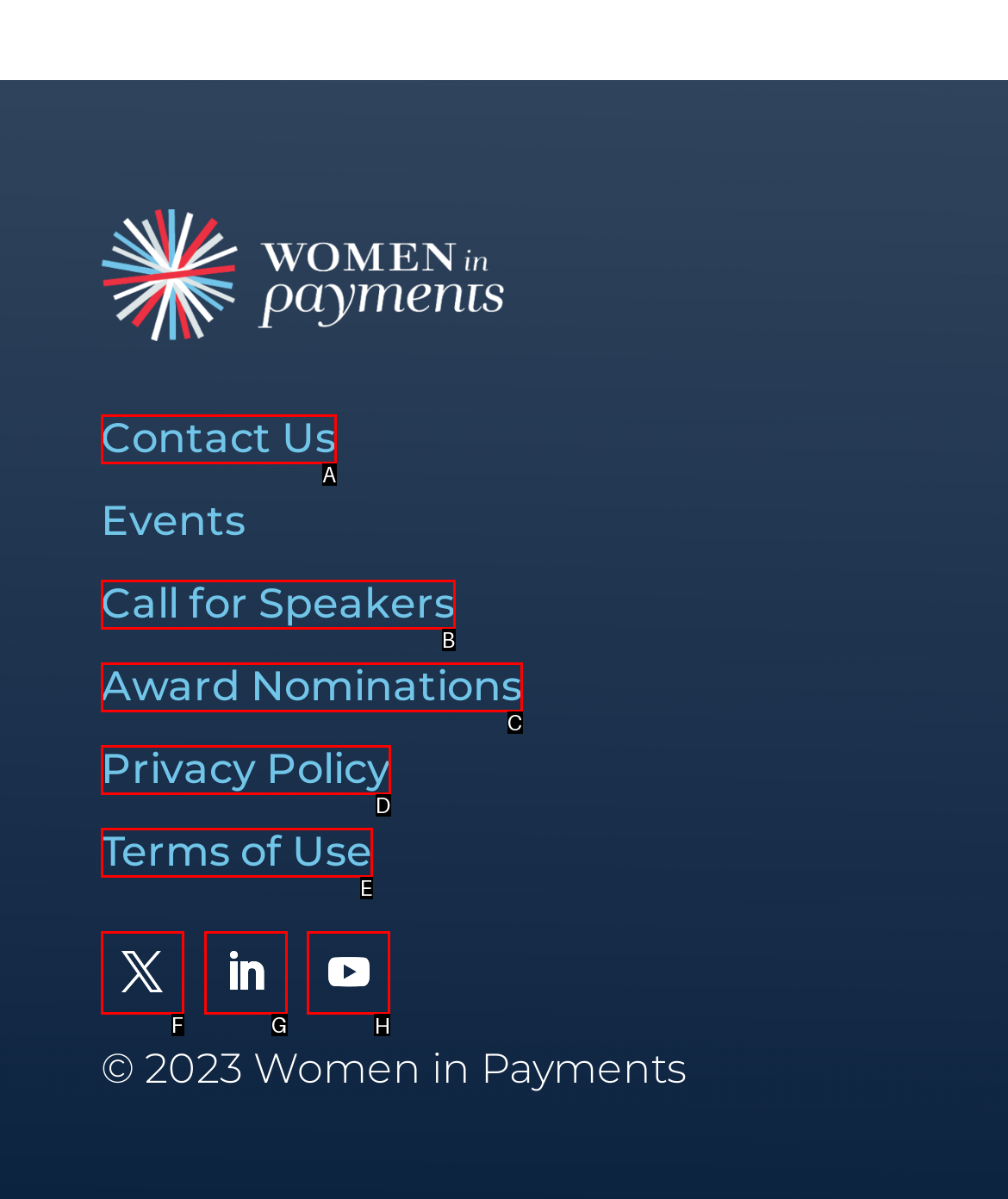What letter corresponds to the UI element to complete this task: Open social media page
Answer directly with the letter.

H